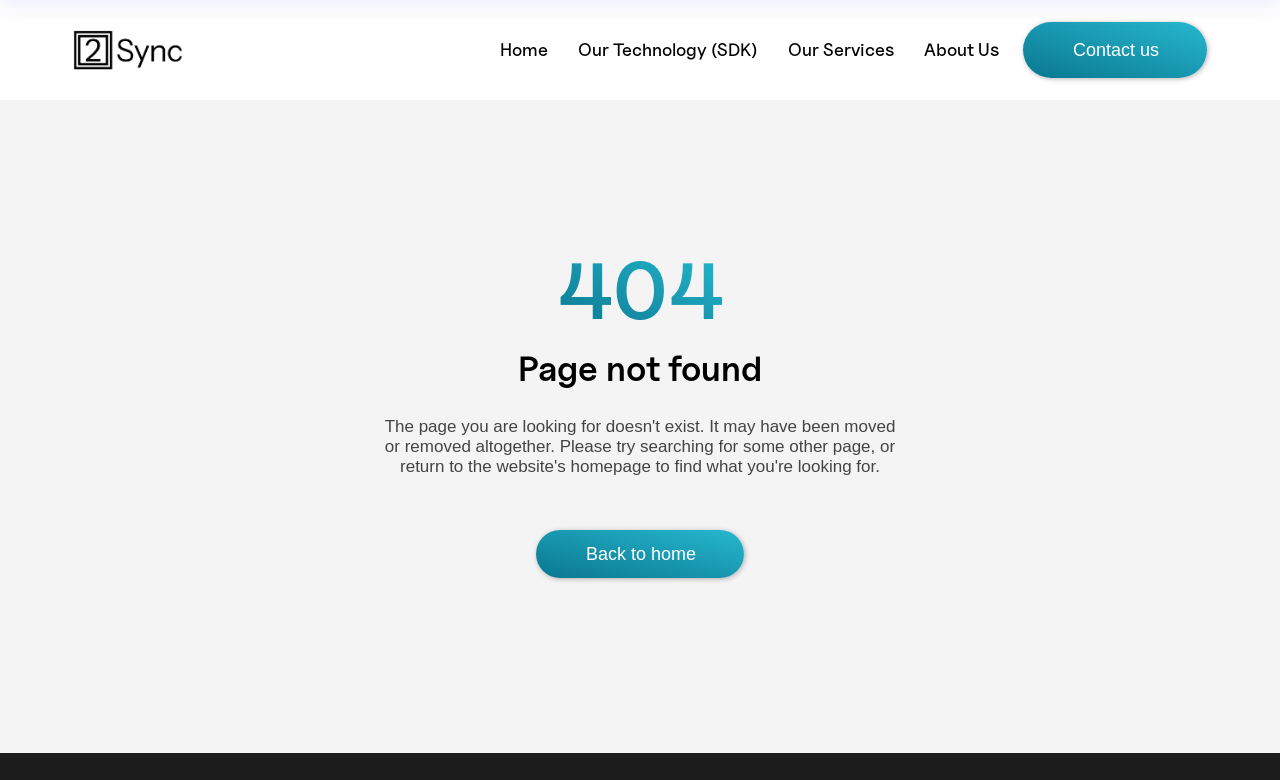Bounding box coordinates are specified in the format (top-left x, top-left y, bottom-right x, bottom-right y). All values are floating point numbers bounded between 0 and 1. Please provide the bounding box coordinate of the region this sentence describes: Online dating

None